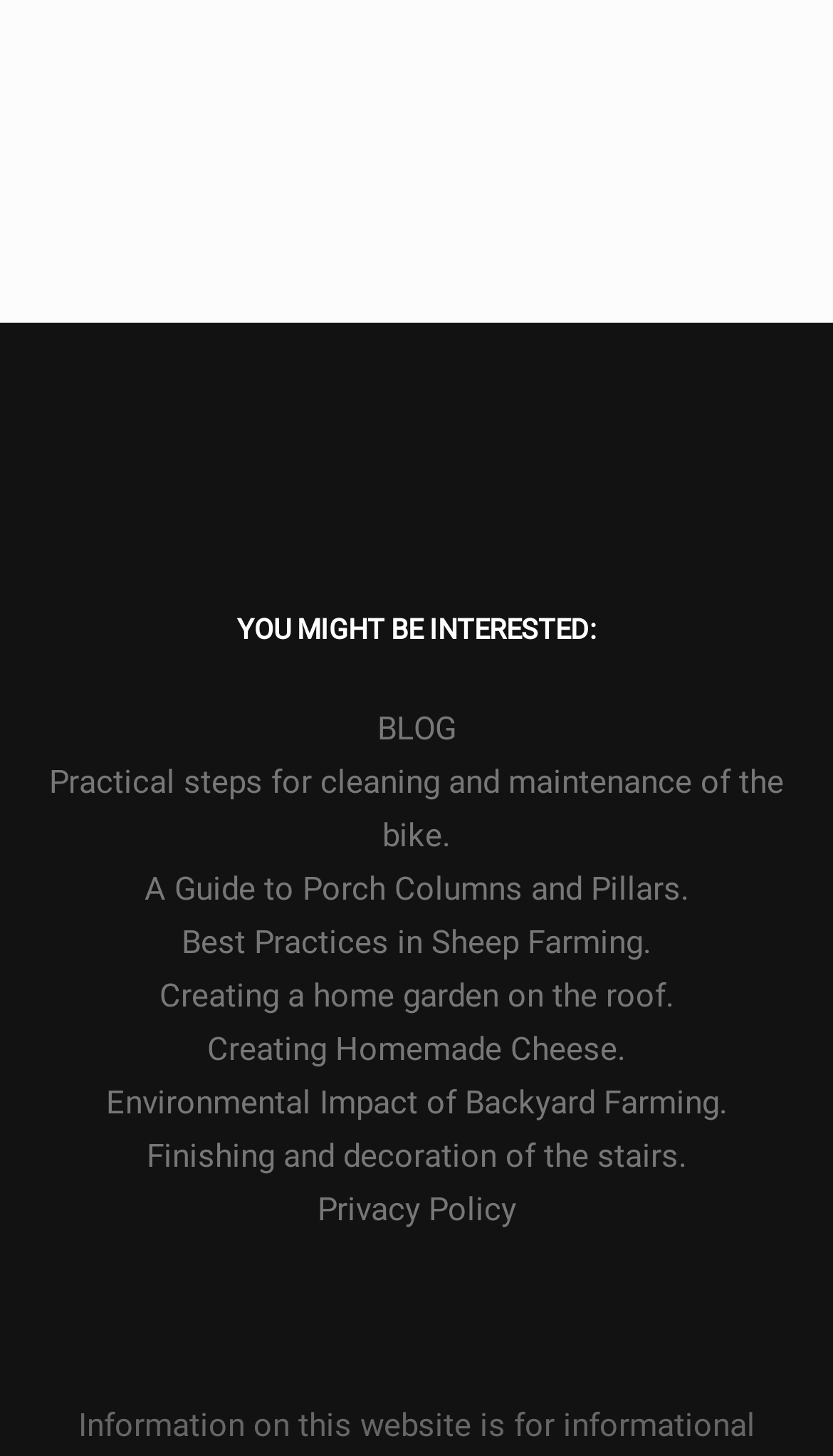Pinpoint the bounding box coordinates of the area that must be clicked to complete this instruction: "View the guide to porch columns and pillars".

[0.051, 0.594, 0.949, 0.63]